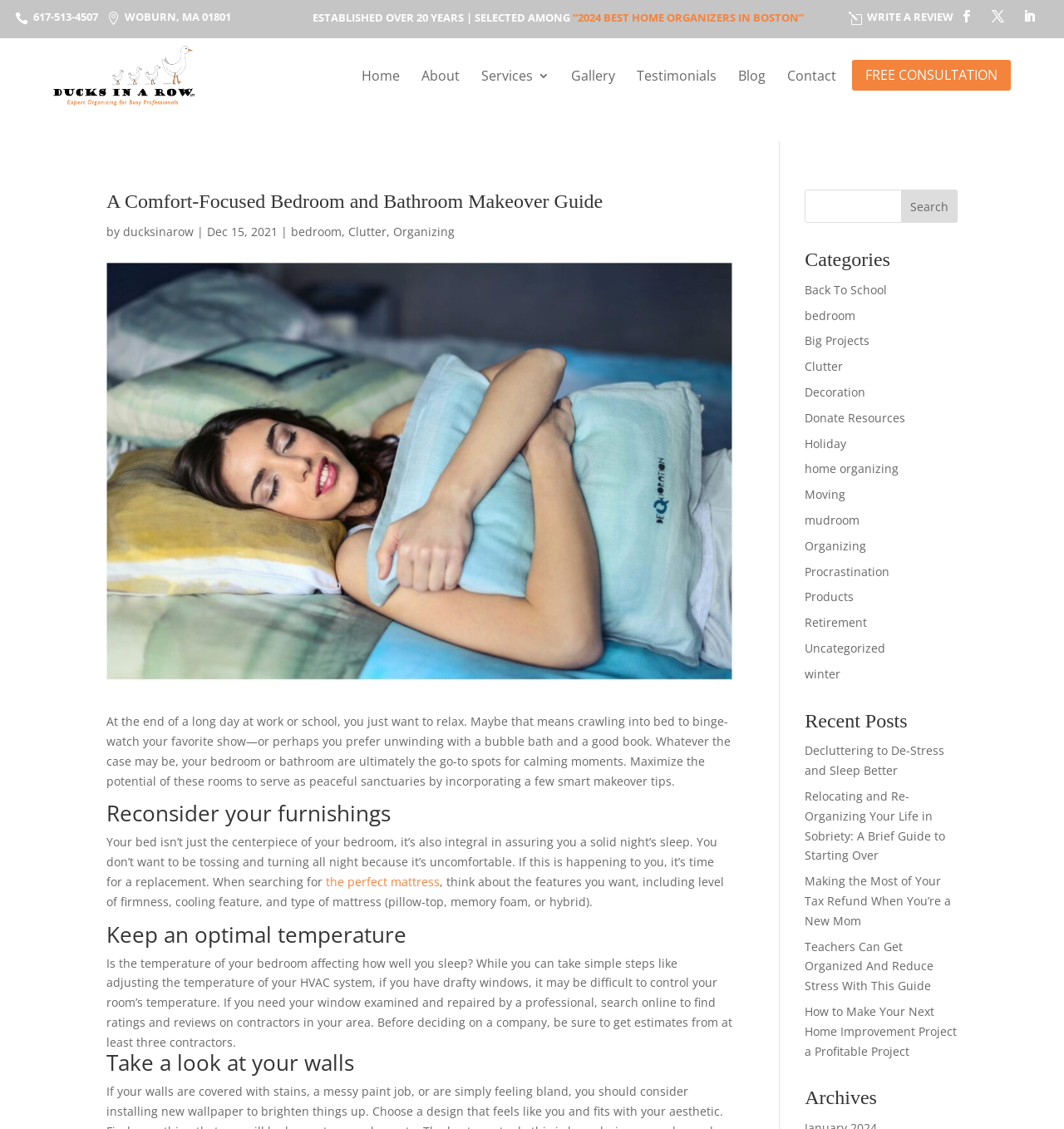Provide a thorough and detailed response to the question by examining the image: 
What are the categories listed on the webpage?

I found the categories listed on the webpage by looking at the section with the heading 'Categories', where I saw a list of links with various category names.